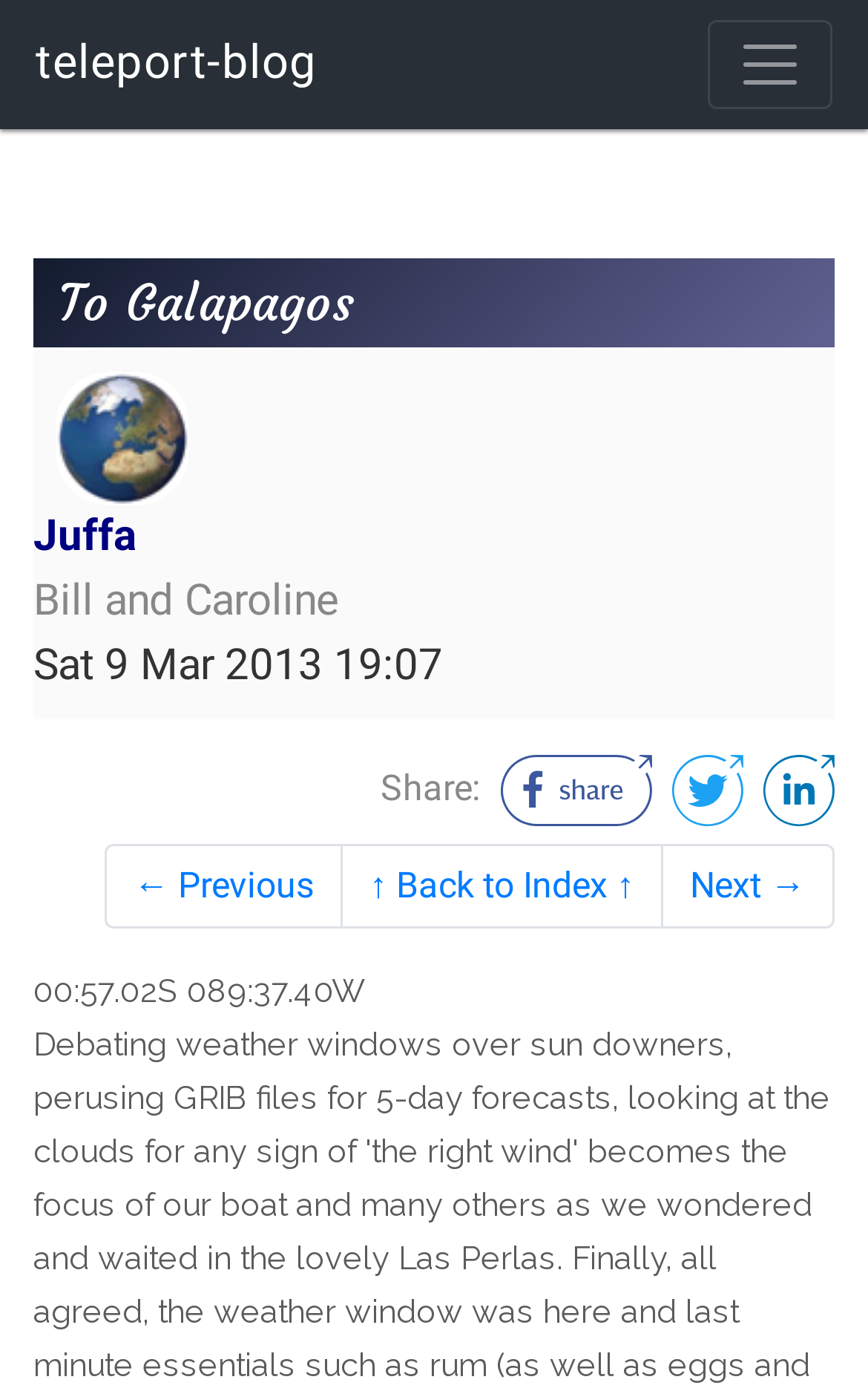What is the timestamp of the post?
Using the visual information, respond with a single word or phrase.

Sat 9 Mar 2013 19:07